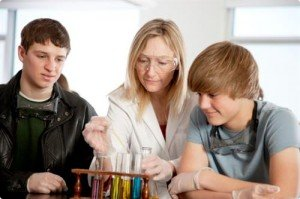What is the atmosphere of the classroom?
Based on the visual, give a brief answer using one word or a short phrase.

Inviting